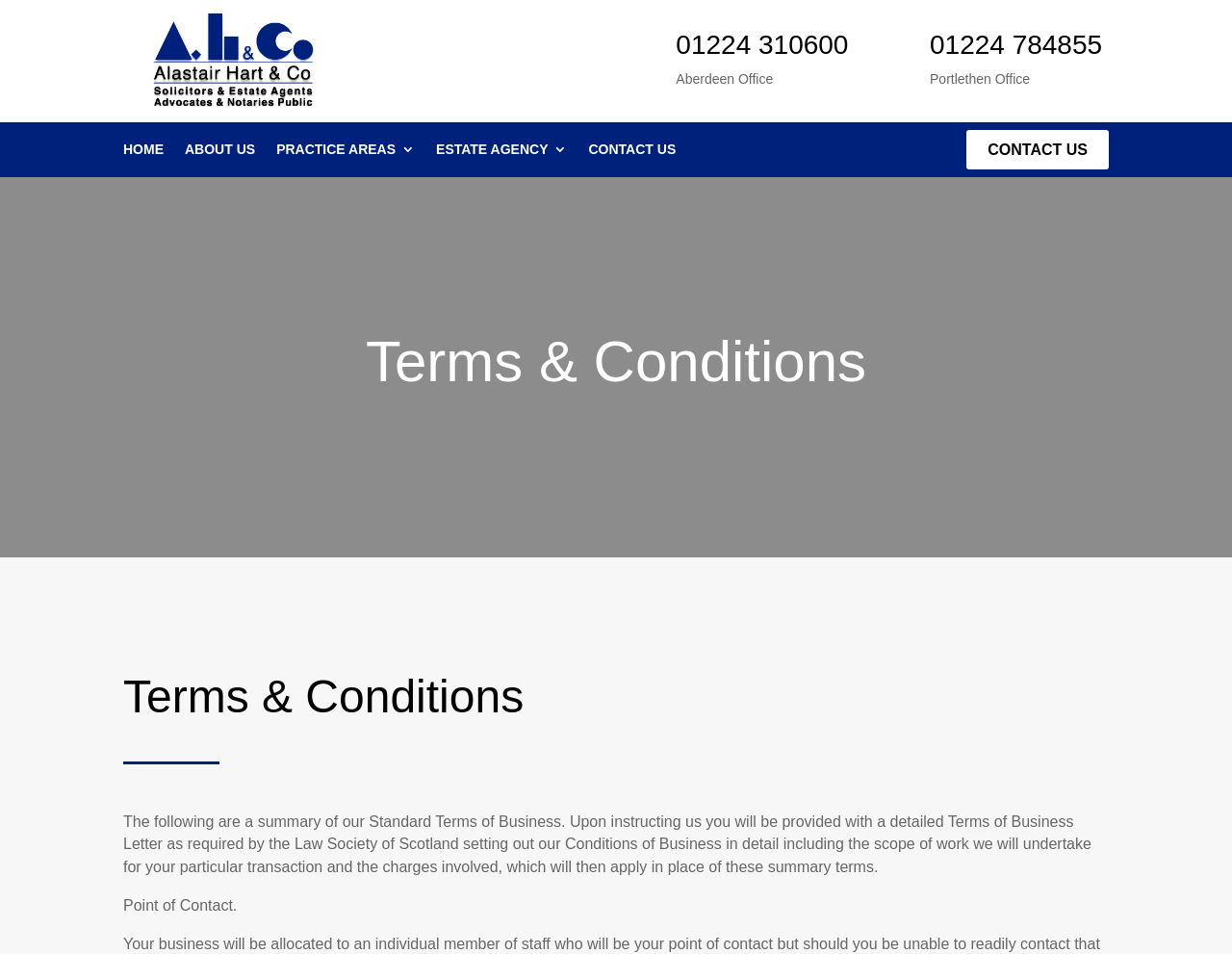Generate a comprehensive description of the contents of the webpage.

The webpage is about the Terms and Conditions and Pricing of Alastair Hart & Co. At the top, there is a logo image and a link on the left side. Below the logo, there are two tables with identical structures, each containing a phone number heading, a link to the phone number, and a static text describing the office location. The first table has the phone number "01224 310600" and the office location "Aberdeen Office", while the second table has the phone number "01224 784855" and the office location "Portlethen Office".

On the left side, there is a vertical navigation menu with five links: "HOME", "ABOUT US", "PRACTICE AREAS 3", "ESTATE AGENCY 3", and "CONTACT US". Another "CONTACT US" link is located at the bottom right corner of the page.

The main content of the page is divided into two sections. The first section has a heading "Terms & Conditions" and a paragraph of text that summarizes the Standard Terms of Business. The second section has another "Terms & Conditions" heading and a static text that explains the Point of Contact.